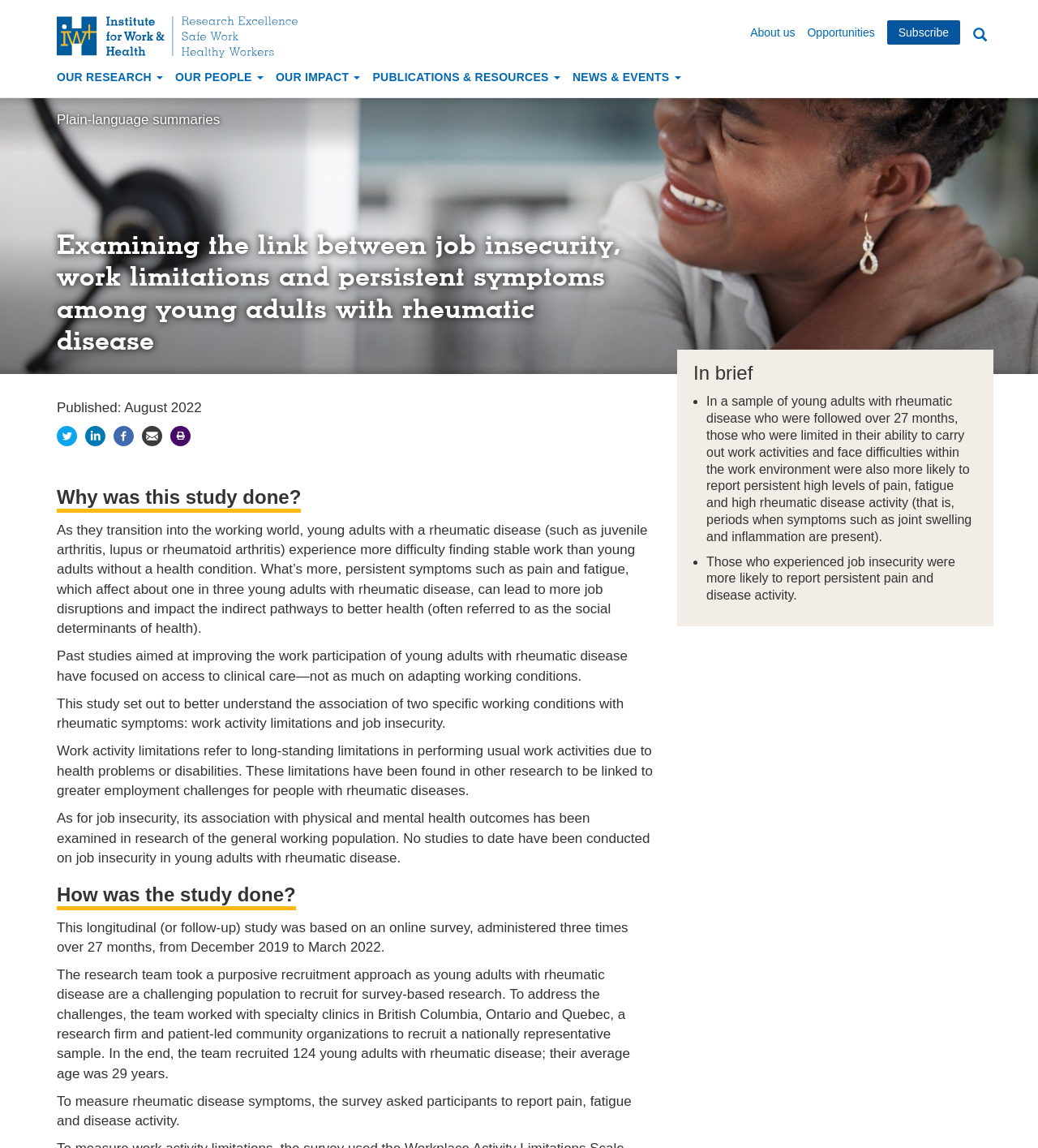What are the three symptoms measured in the study?
Please use the visual content to give a single word or phrase answer.

Pain, fatigue, disease activity